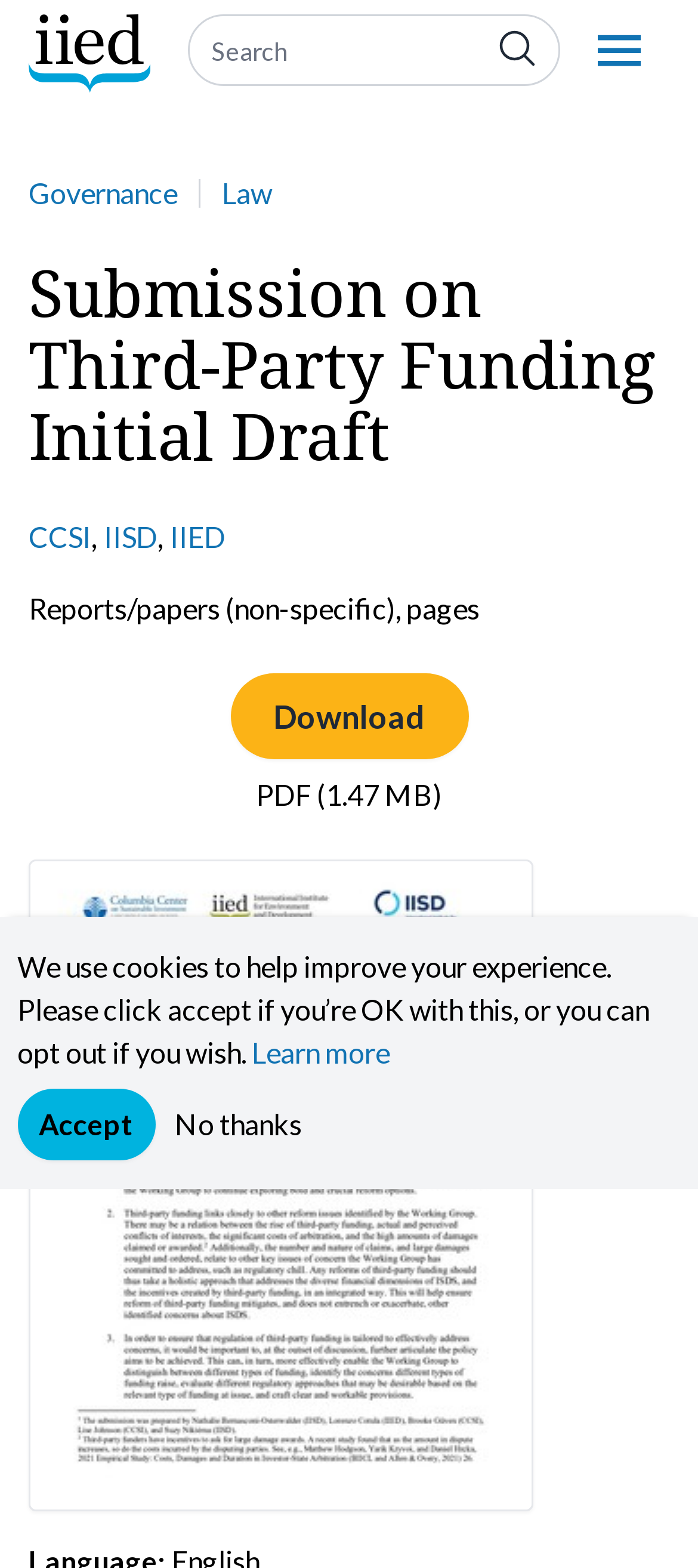Using the provided description title="Menu", find the bounding box coordinates for the UI element. Provide the coordinates in (top-left x, top-left y, bottom-right x, bottom-right y) format, ensuring all values are between 0 and 1.

[0.815, 0.0, 0.959, 0.073]